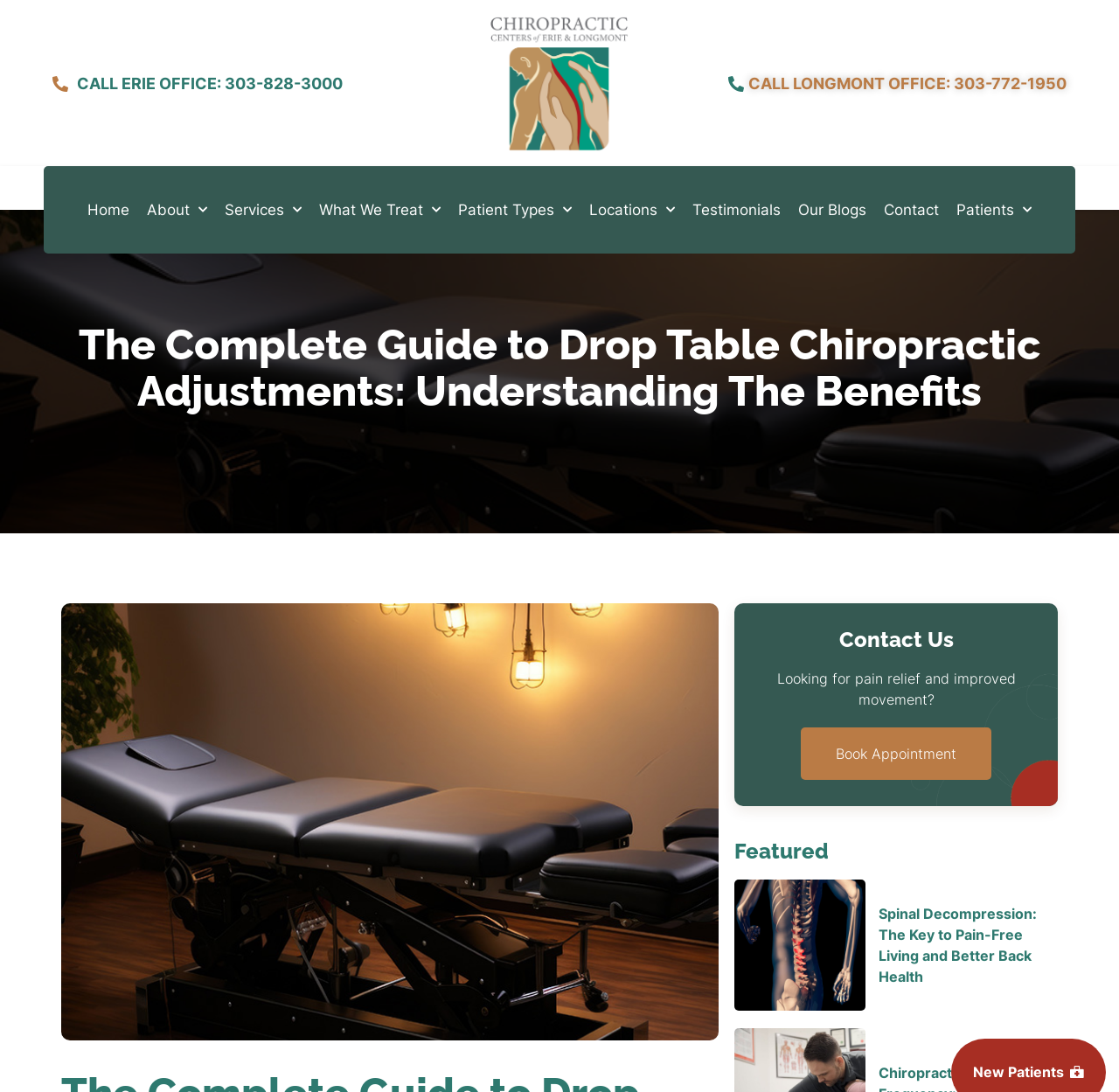Locate the bounding box coordinates of the region to be clicked to comply with the following instruction: "Contact us". The coordinates must be four float numbers between 0 and 1, in the form [left, top, right, bottom].

[0.68, 0.576, 0.922, 0.596]